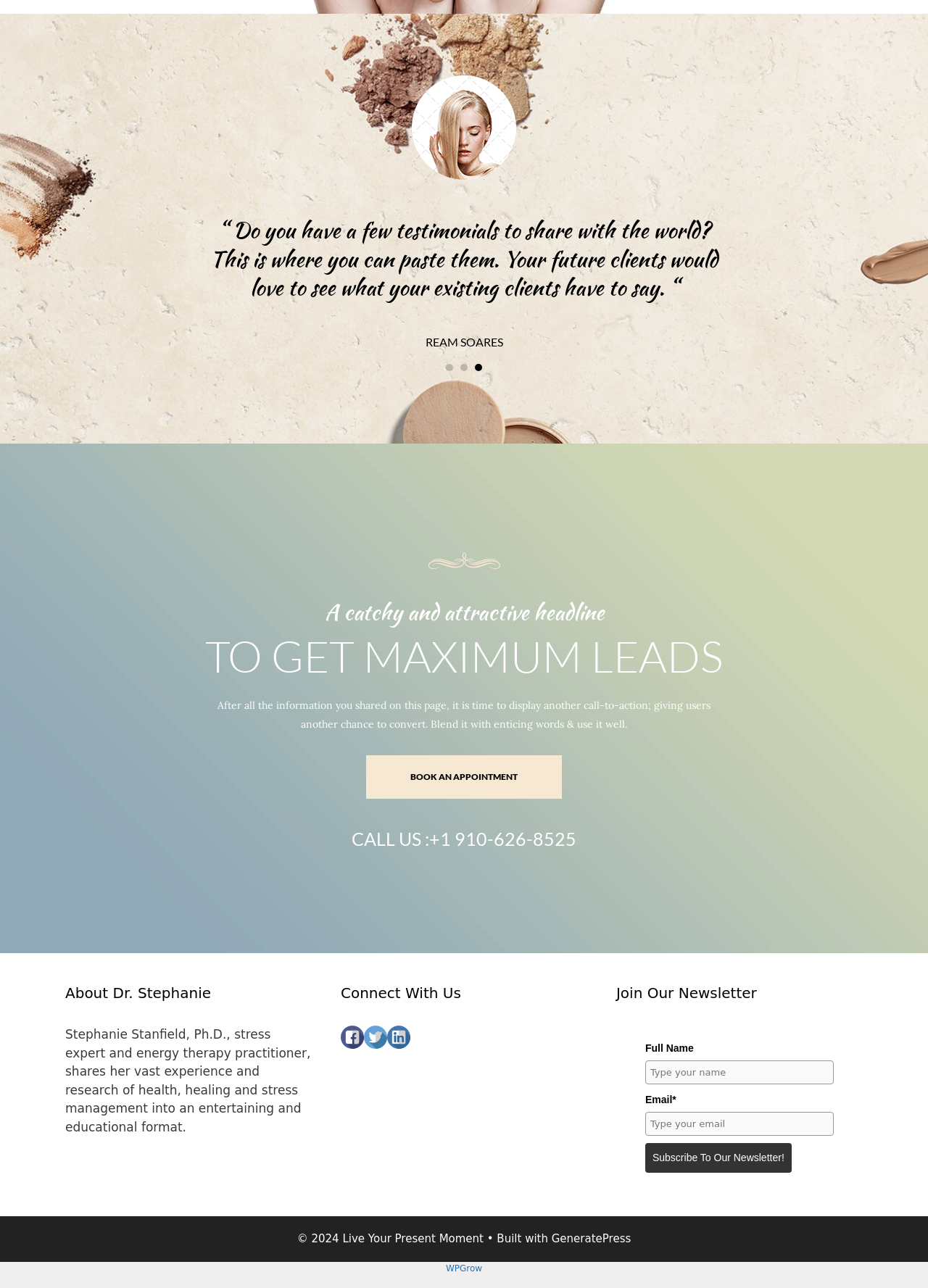What is the phone number to call?
Based on the visual details in the image, please answer the question thoroughly.

The phone number can be found in the heading element 'CALL US :+1 910-626-8525' located at the bottom of the page.